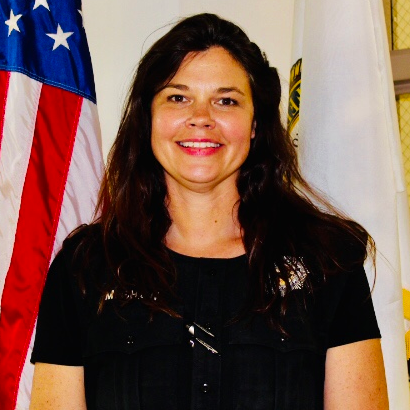Offer a meticulous description of the image.

The image features Dr. Megan Shaw, who is prominently positioned in front of an American flag and another flag, likely representing the Federal Bureau of Prisons. Dr. Shaw is depicted with long, dark hair and a warm smile, wearing a black shirt that includes an emblem or badge. She exudes an approachable and professional demeanor, which reflects her extensive background in medicine and leadership within the Bureau of Prisons. This portrait captures her during the Mid-Atlantic Telehealth Resource Summit, highlighting her role as Chief of Health Programs, where she is recognized for her contributions to healthcare and her leadership during critical times, including the COVID-19 pandemic.